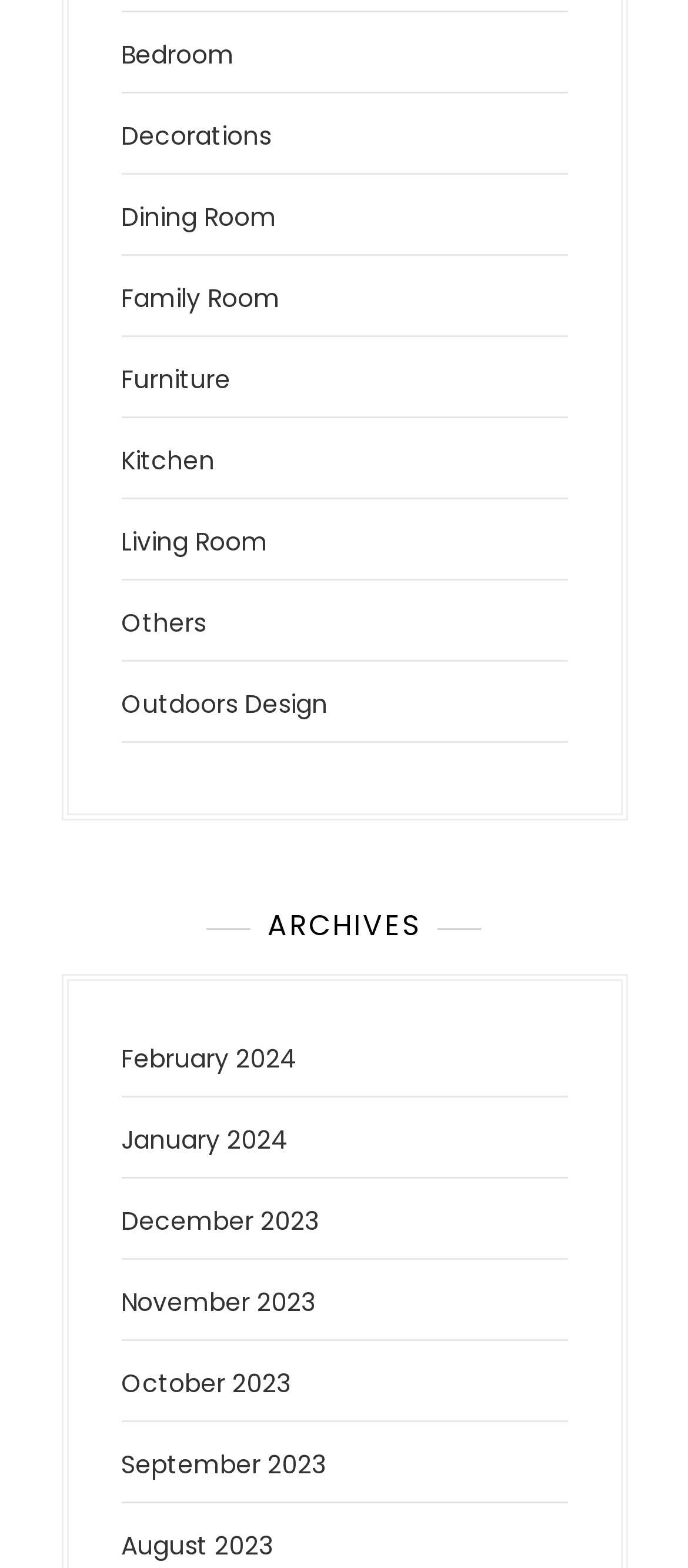Reply to the question with a single word or phrase:
How many links are under the 'ARCHIVES' heading?

10